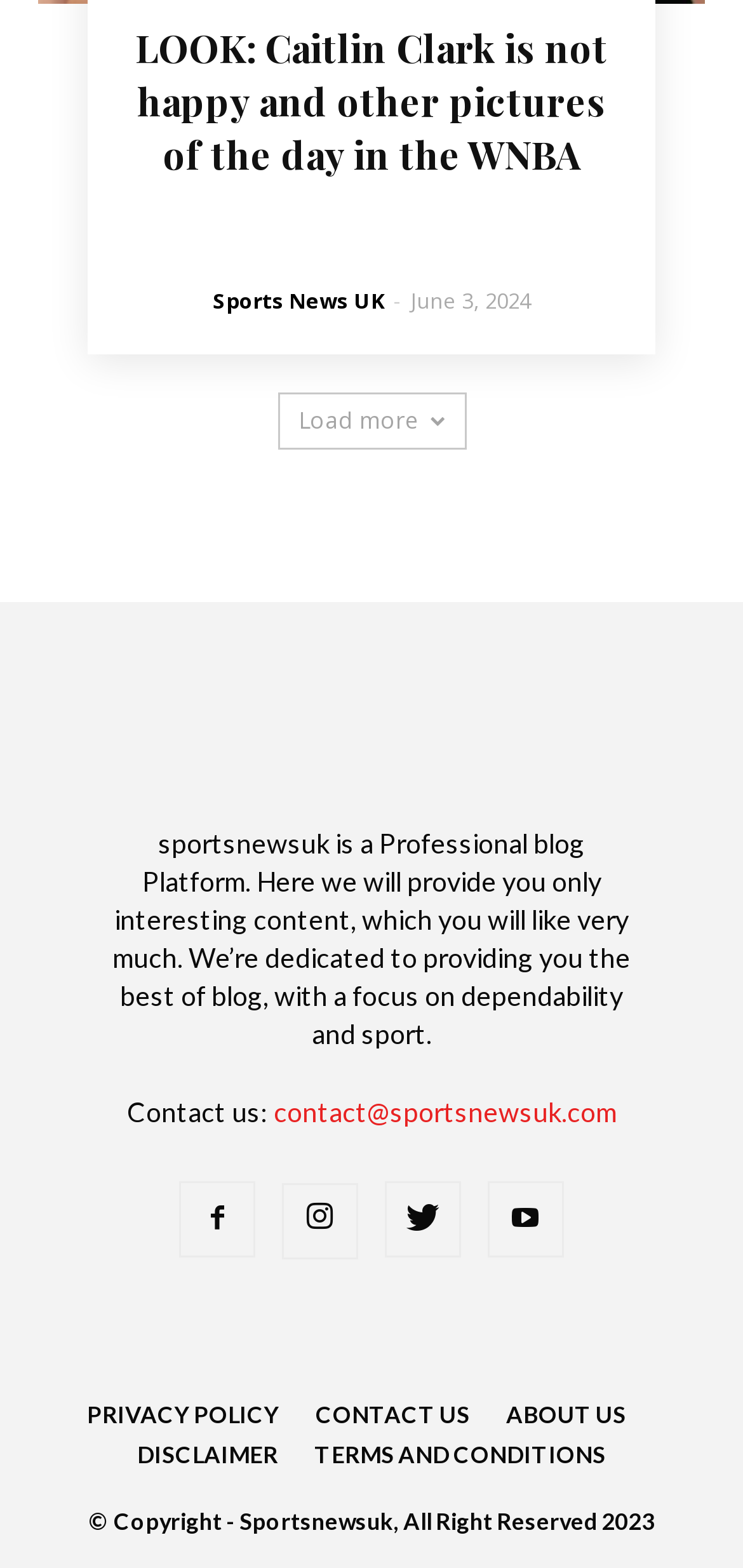Determine the bounding box coordinates of the element's region needed to click to follow the instruction: "Check ABOUT page". Provide these coordinates as four float numbers between 0 and 1, formatted as [left, top, right, bottom].

None